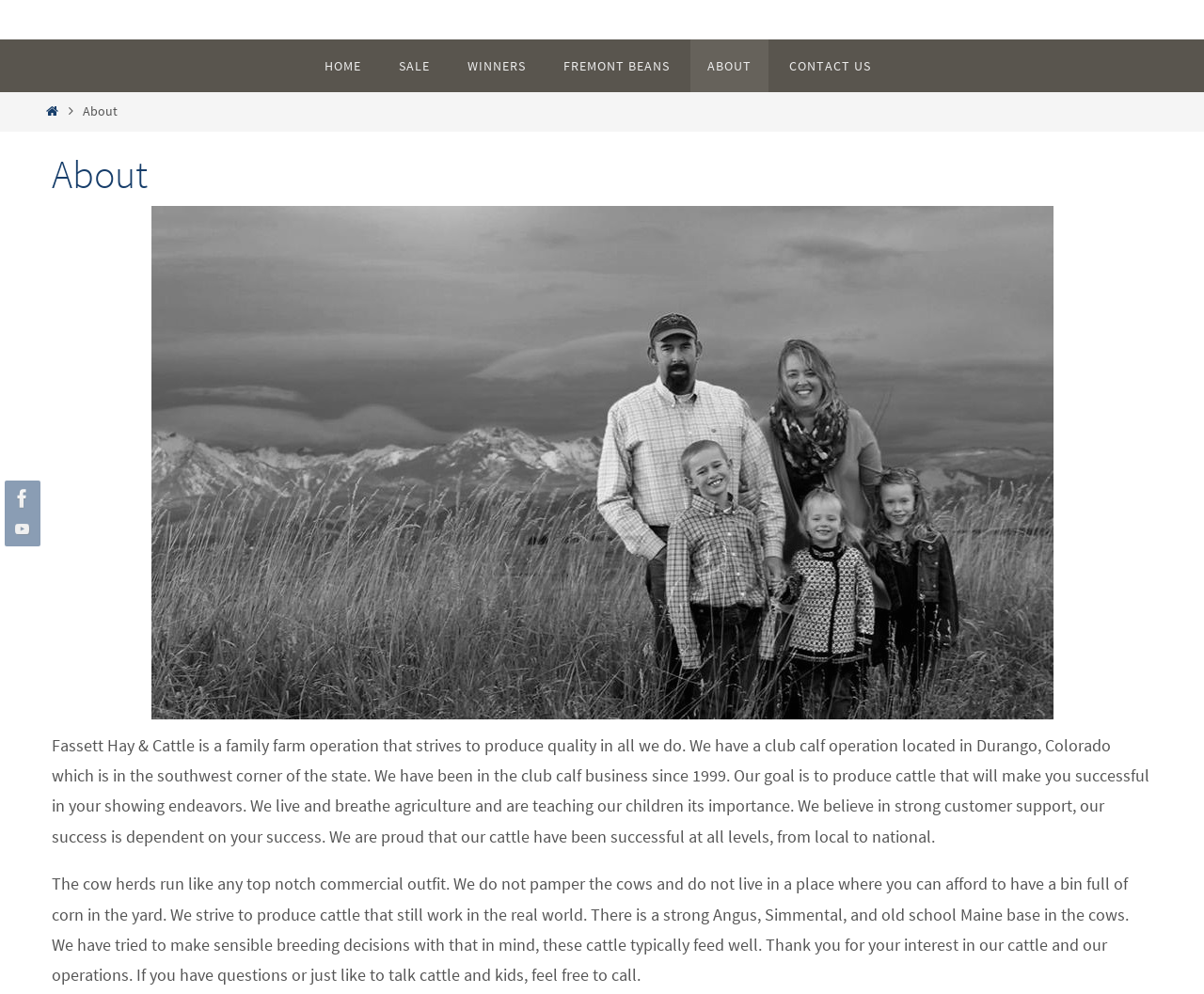Identify the bounding box coordinates for the UI element described as: "Contact Us".

[0.641, 0.04, 0.737, 0.093]